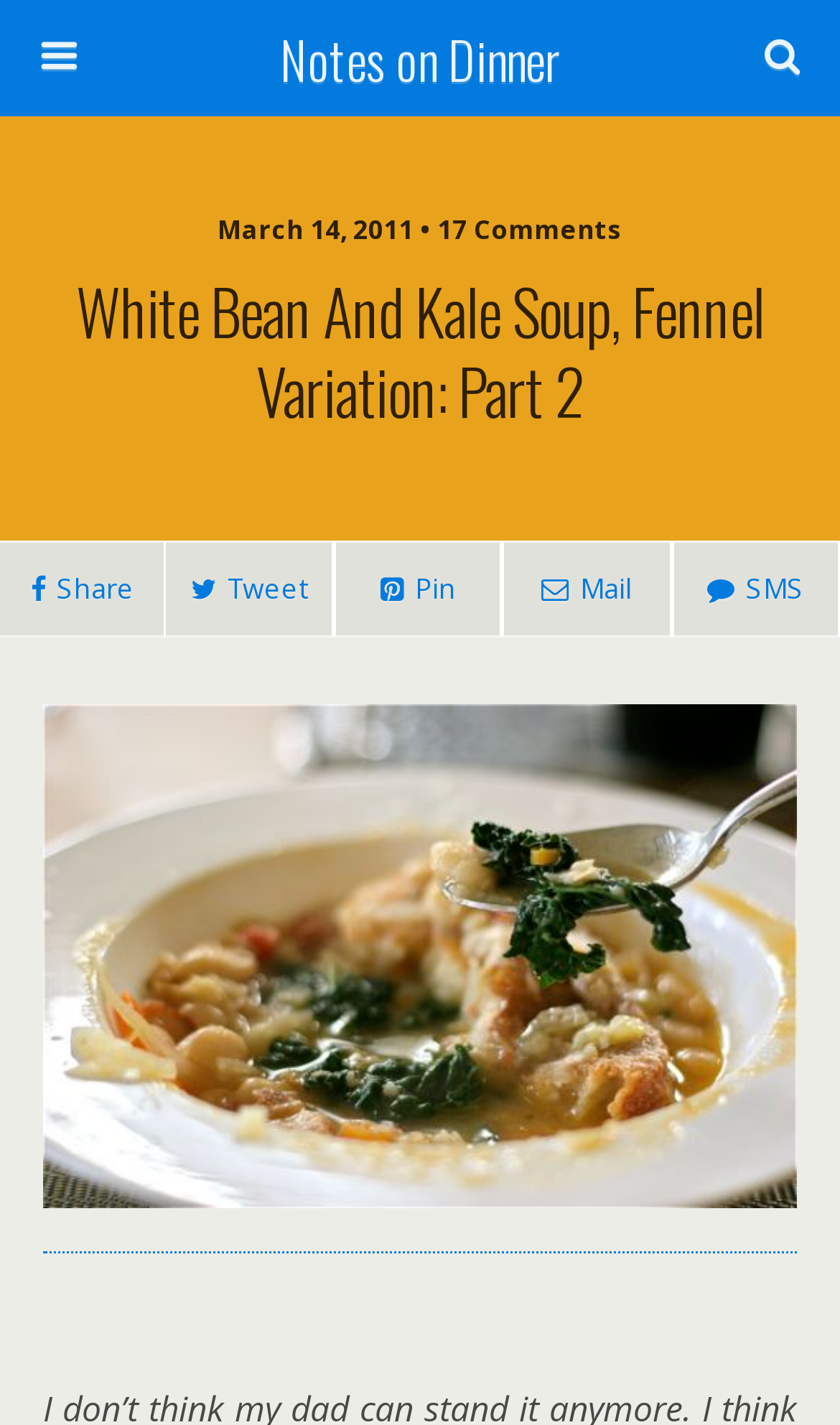Give a concise answer using only one word or phrase for this question:
What is the format of the main content?

Text with image